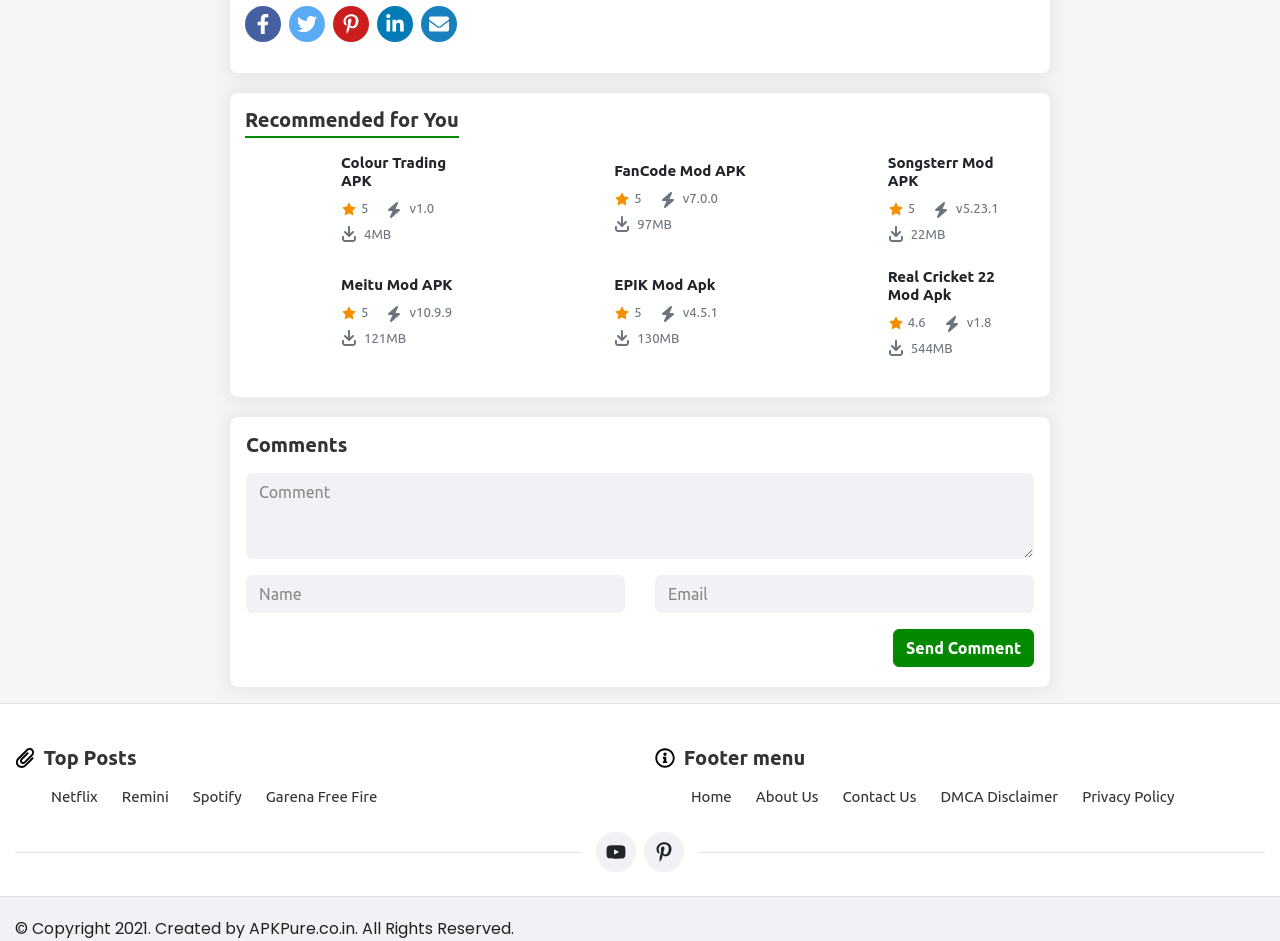Using the given element description, provide the bounding box coordinates (top-left x, top-left y, bottom-right x, bottom-right y) for the corresponding UI element in the screenshot: Reply

None